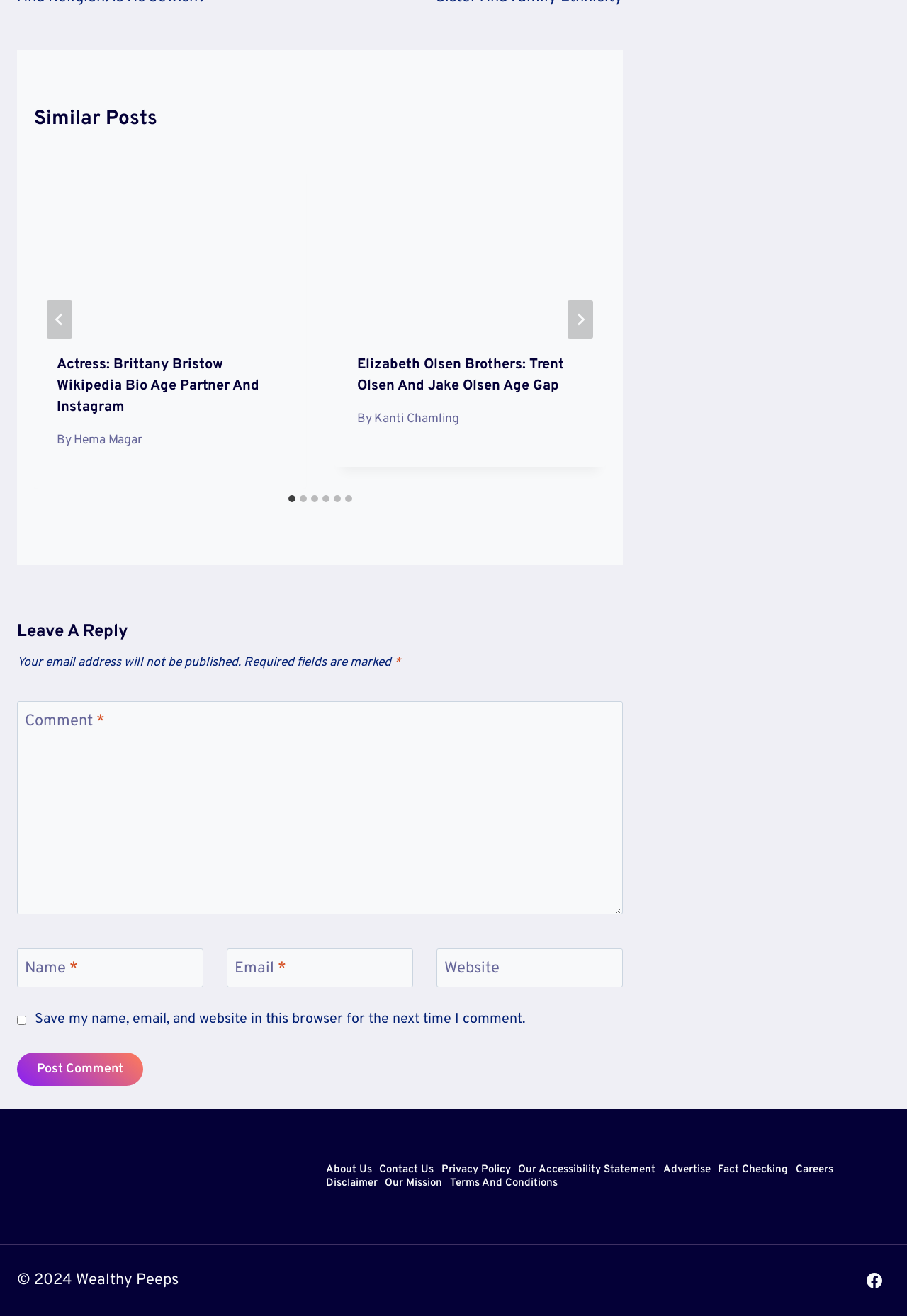Please respond to the question using a single word or phrase:
What is the purpose of the checkbox at the bottom of the page?

Save name, email, and website for next comment